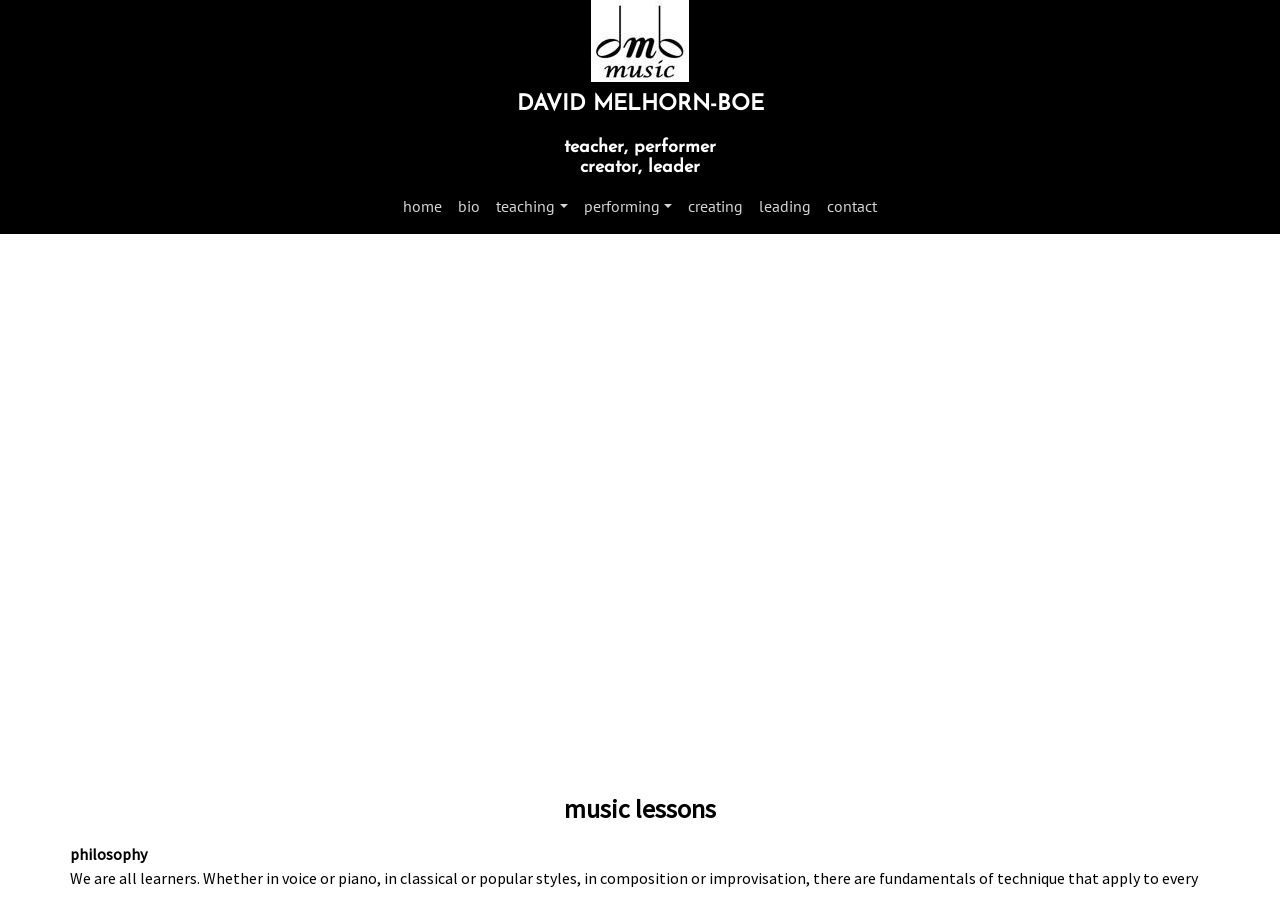What is the purpose of the 'contact' link?
Answer the question with as much detail as possible.

The purpose of the 'contact' link is to contact the person, likely to inquire about their services or expertise in music lessons. The presence of this link suggests that the person is open to being contacted for further information or discussion.